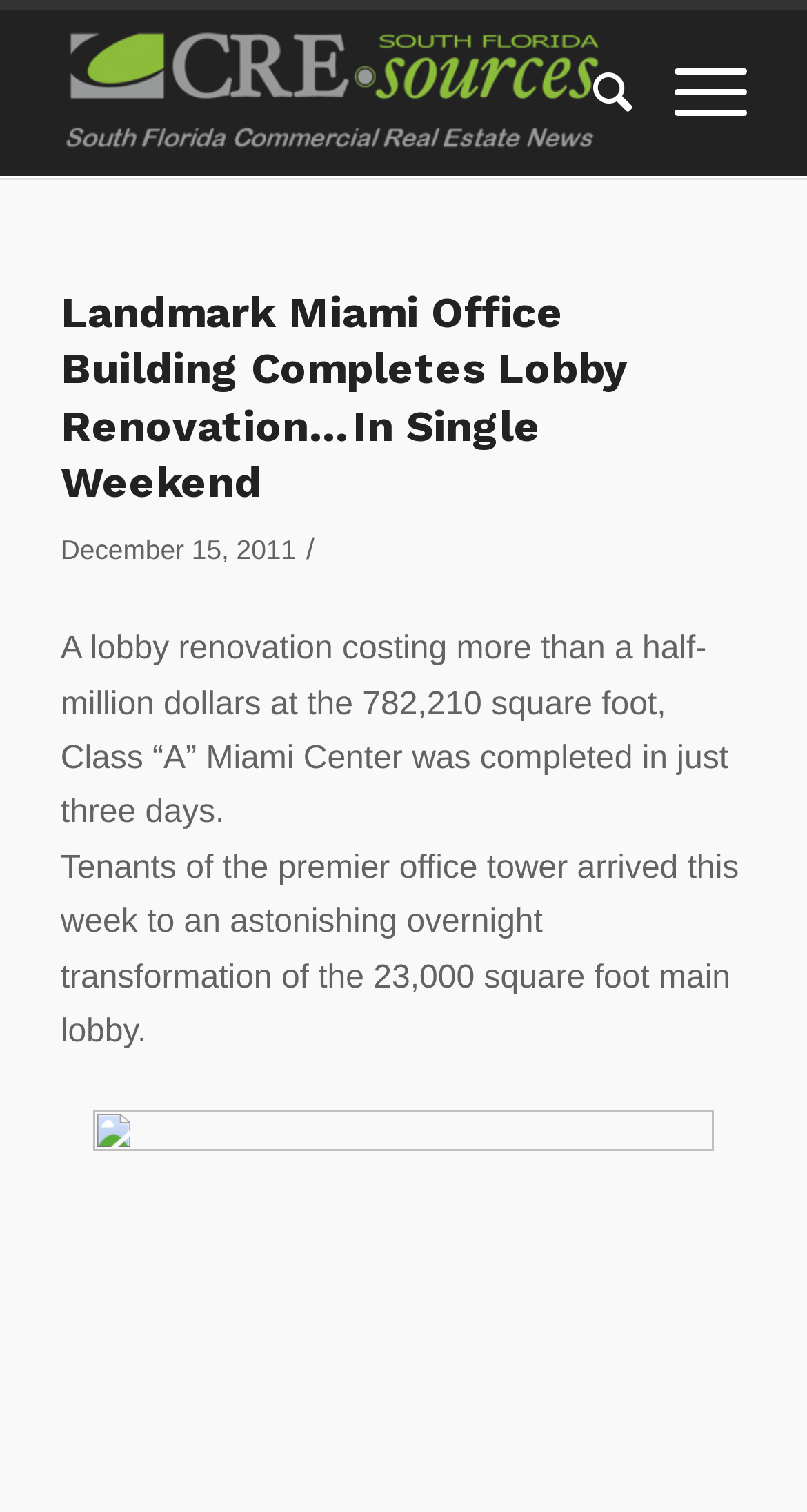Please determine the primary heading and provide its text.

Landmark Miami Office Building Completes Lobby Renovation…In Single Weekend